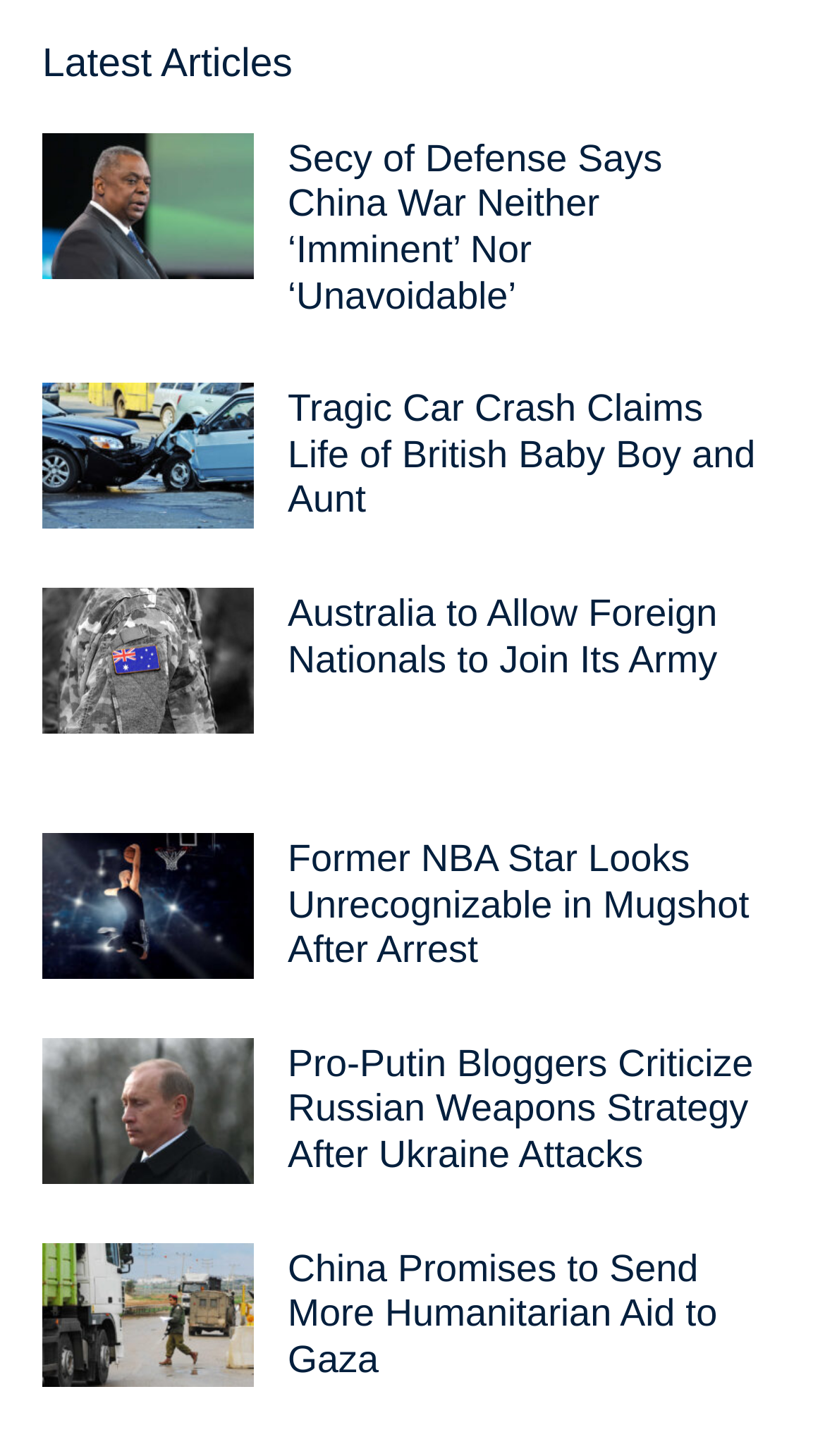Identify the bounding box coordinates of the region that should be clicked to execute the following instruction: "Check out the news about Former NBA Star".

[0.051, 0.572, 0.308, 0.672]